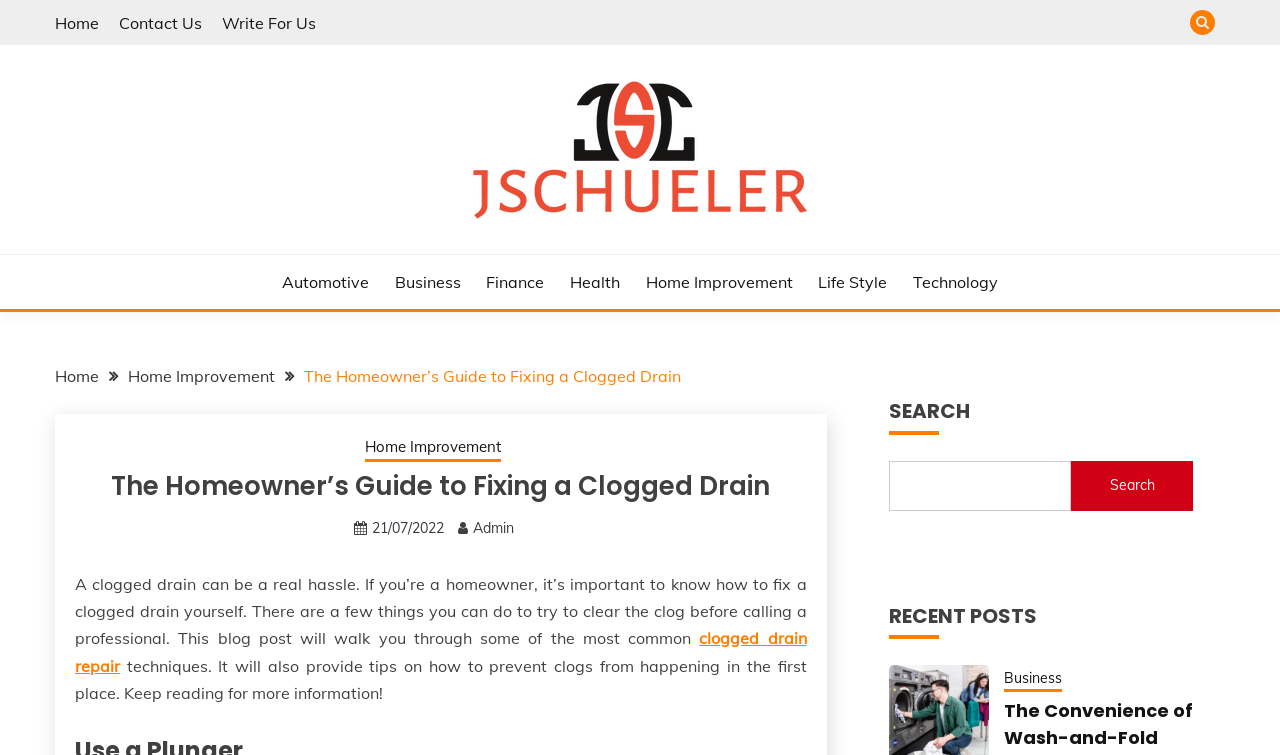Locate the bounding box coordinates of the clickable region necessary to complete the following instruction: "Click on Next FAQ". Provide the coordinates in the format of four float numbers between 0 and 1, i.e., [left, top, right, bottom].

None